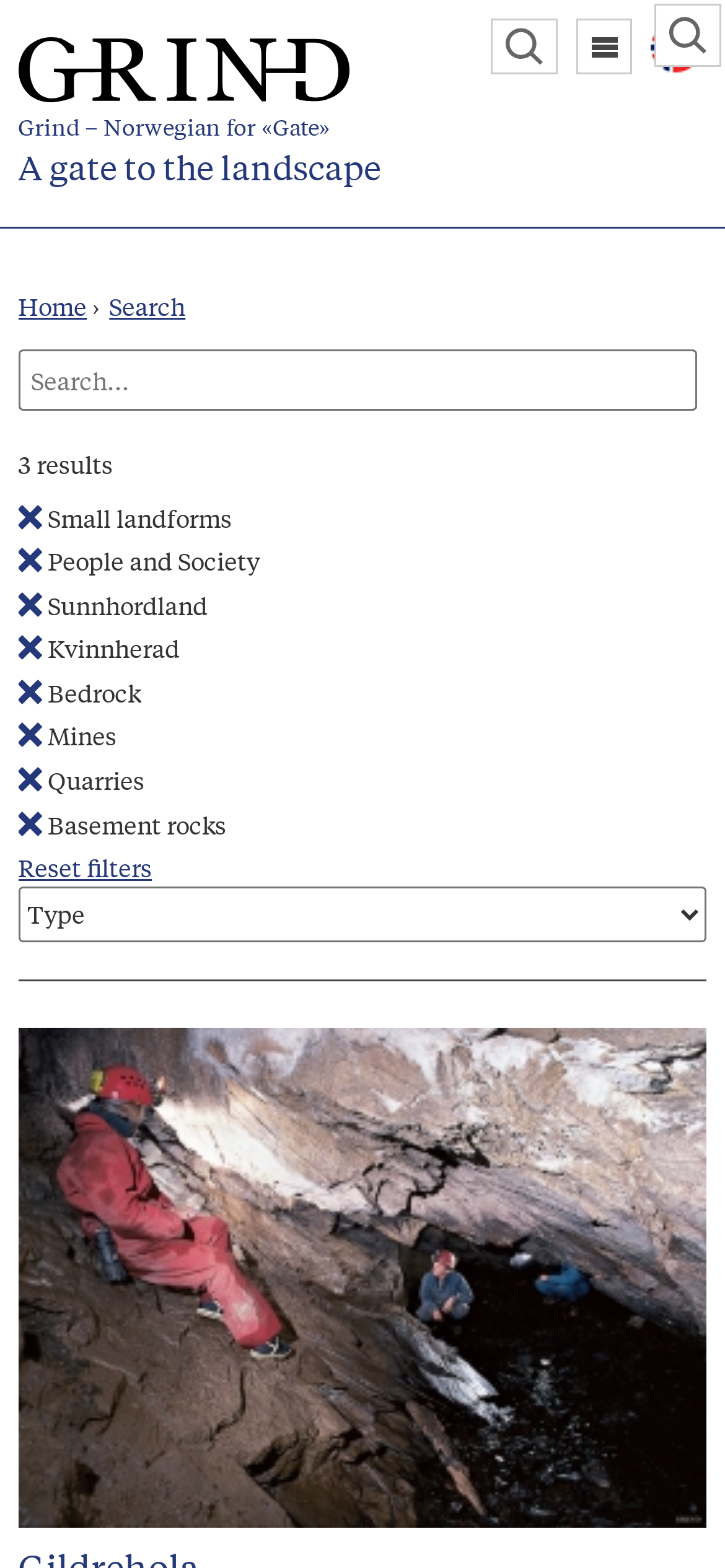Provide the bounding box coordinates of the area you need to click to execute the following instruction: "Select English language".

None